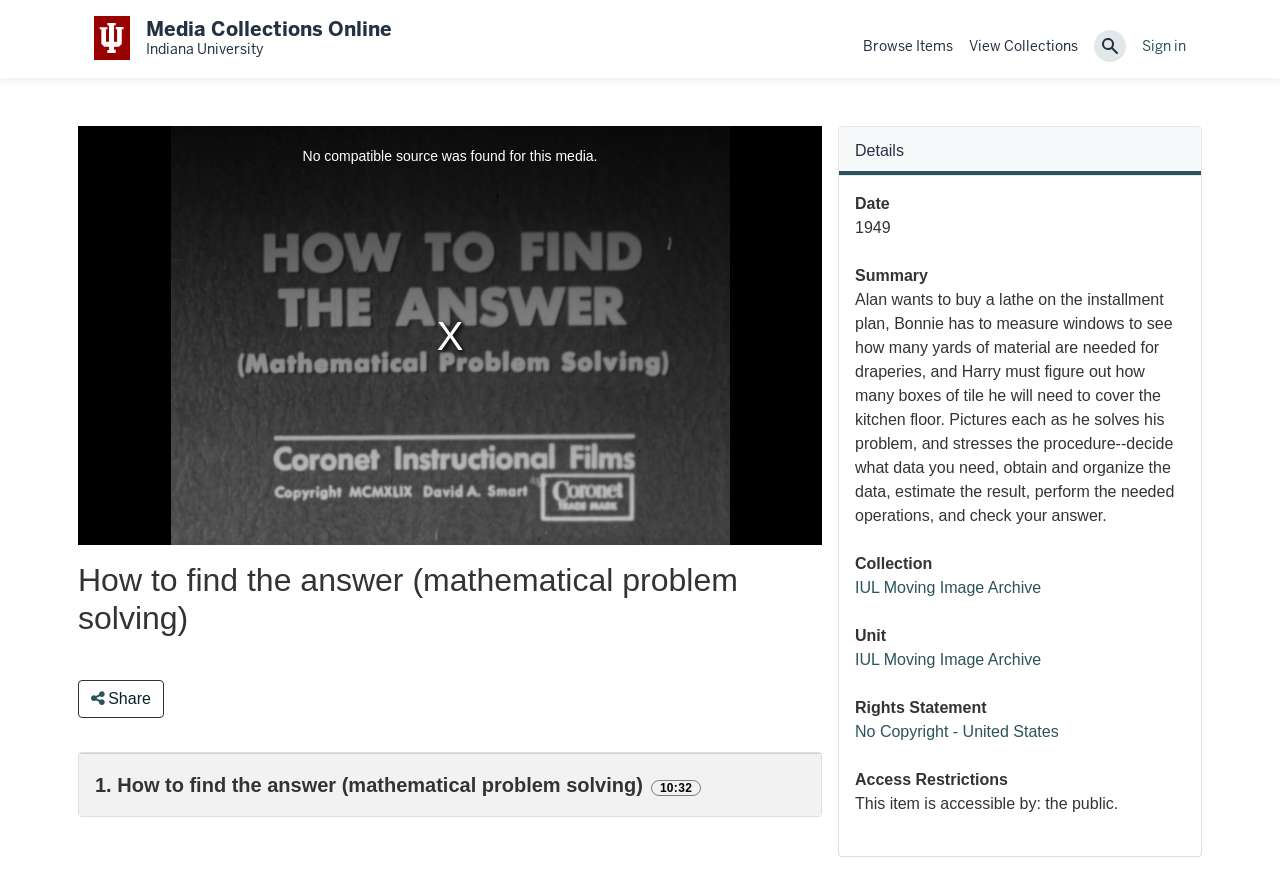Provide the bounding box coordinates for the UI element described in this sentence: "View Collections". The coordinates should be four float values between 0 and 1, i.e., [left, top, right, bottom].

[0.757, 0.041, 0.842, 0.065]